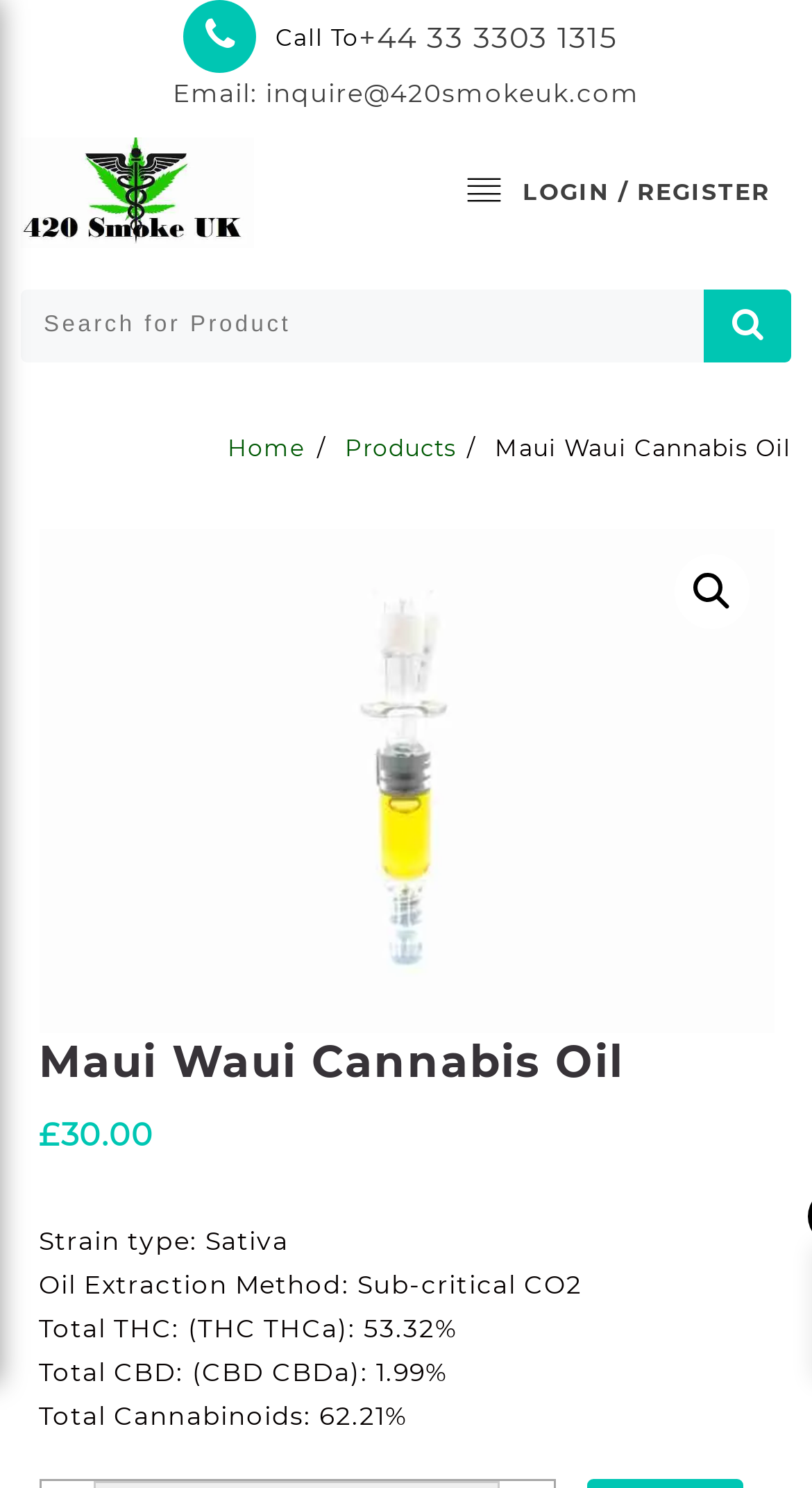Find the bounding box coordinates of the area to click in order to follow the instruction: "Login or register".

[0.644, 0.115, 0.949, 0.144]